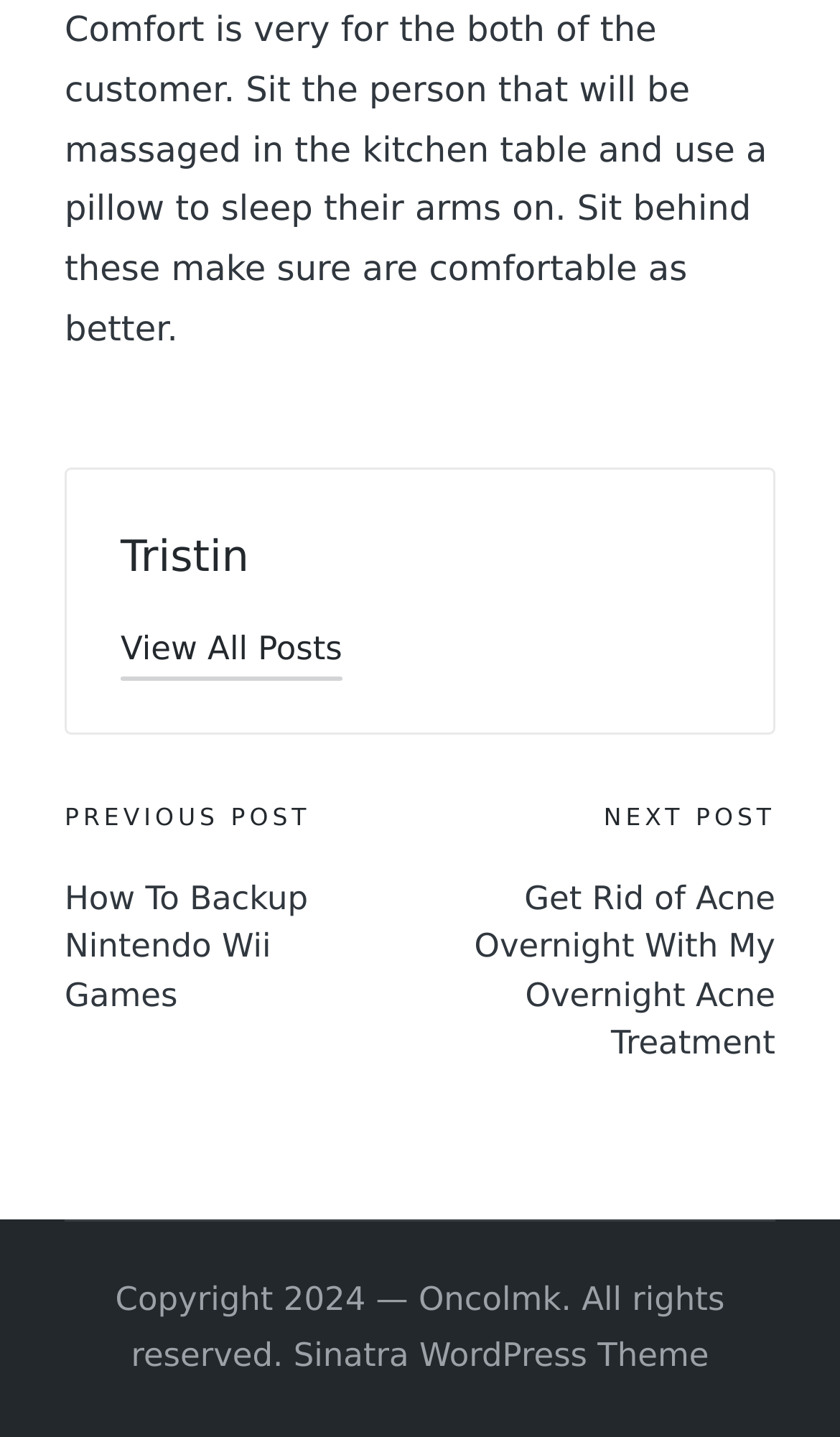Who is the author of the posts?
From the image, provide a succinct answer in one word or a short phrase.

Tristin